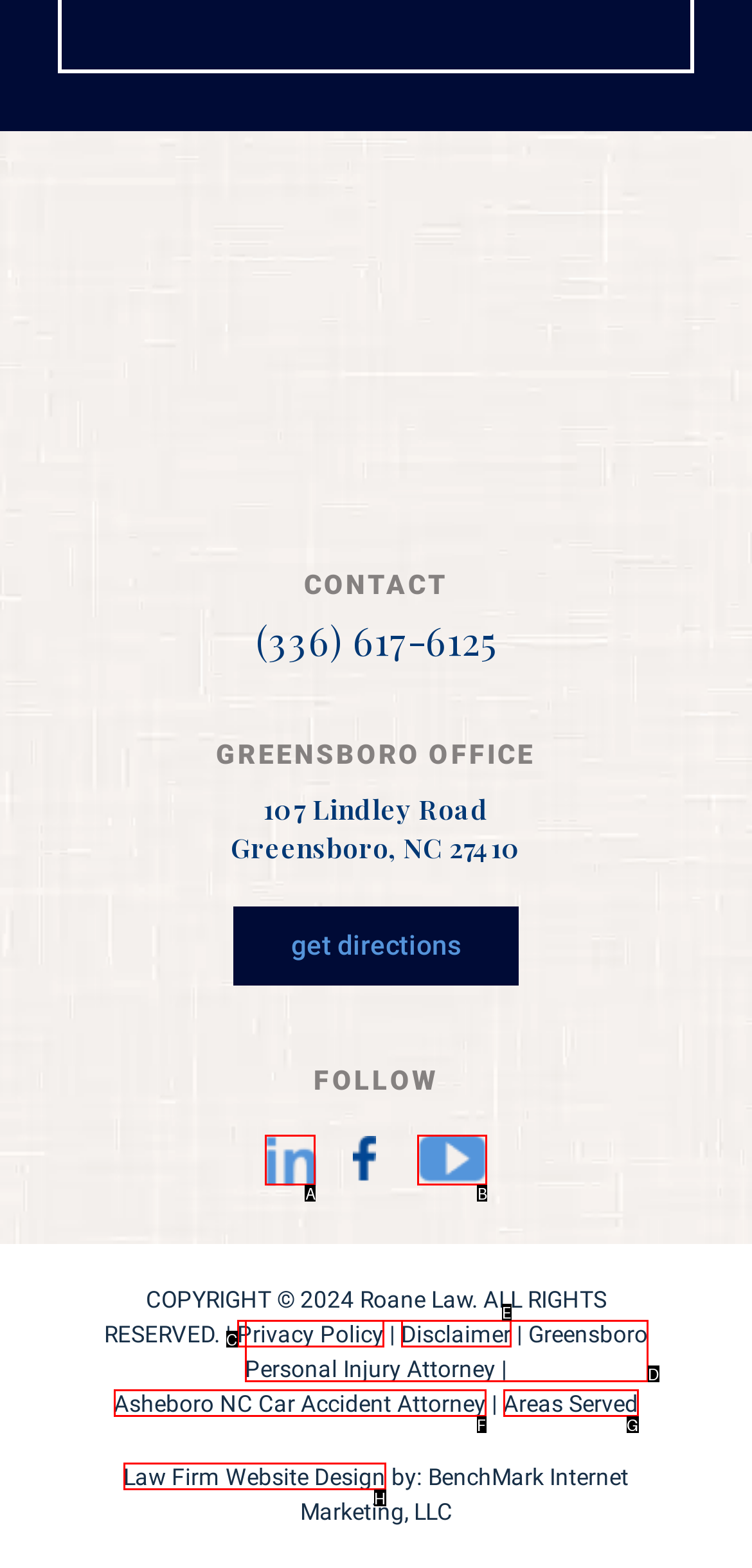Match the description: Law Firm Website Design to the correct HTML element. Provide the letter of your choice from the given options.

H